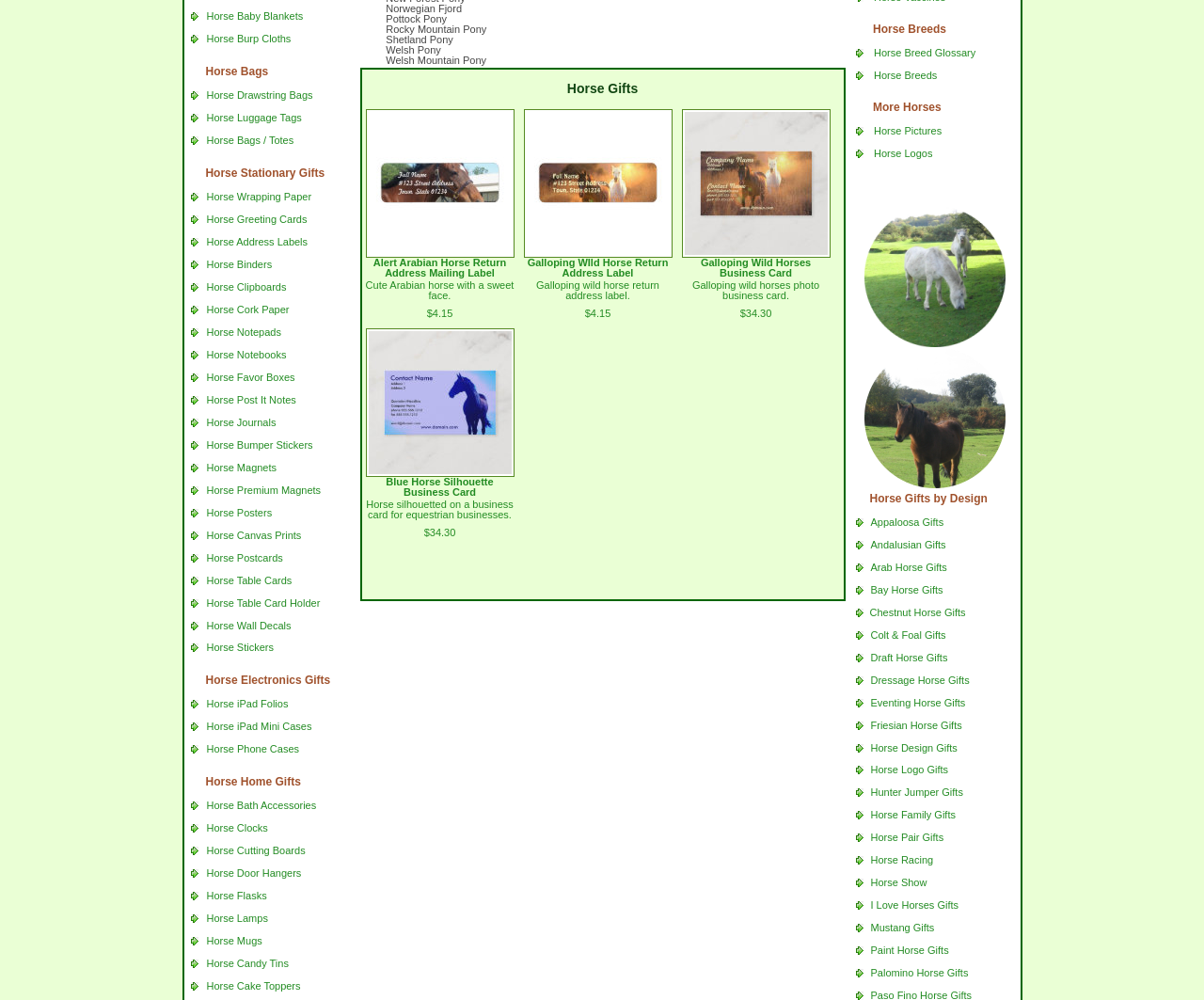Using the webpage screenshot, find the UI element described by Blue Horse Silhouette Business Card. Provide the bounding box coordinates in the format (top-left x, top-left y, bottom-right x, bottom-right y), ensuring all values are floating point numbers between 0 and 1.

[0.304, 0.477, 0.427, 0.5]